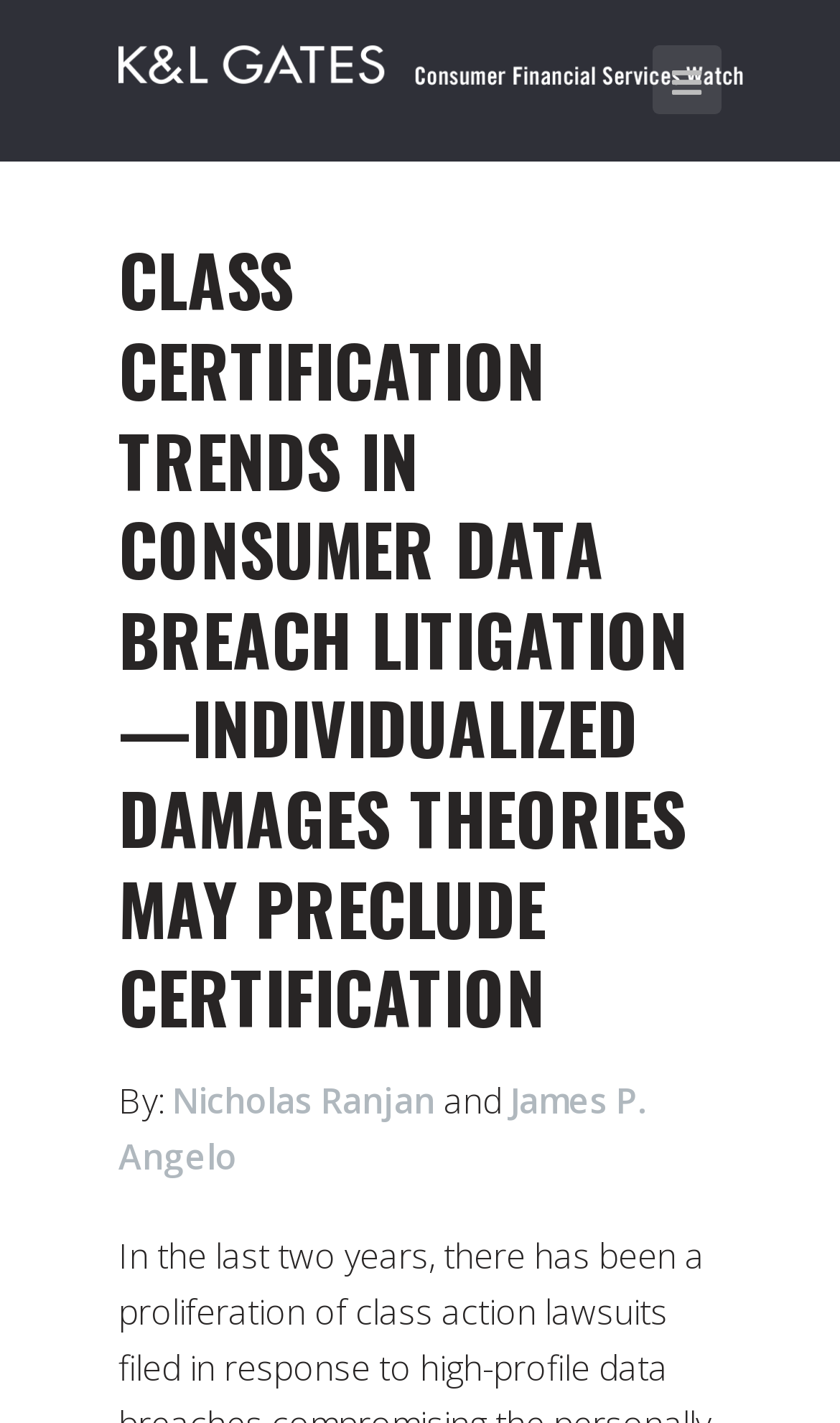Explain the webpage's design and content in an elaborate manner.

The webpage is about Class Certification Trends in Consumer Data Breach Litigation, specifically discussing Individualized Damages Theories that may preclude certification. 

At the top, there is a link to "Consumer Financial Services Watch" taking up most of the width. Below it, there is a smaller icon represented by "\uf0c9" on the right side. 

The main content is headed by a large title "CLASS CERTIFICATION TRENDS IN CONSUMER DATA BREACH LITIGATION—INDIVIDUALIZED DAMAGES THEORIES MAY PRECLUDE CERTIFICATION" which spans almost the entire width. 

Further down, there is a section with text "By:" followed by two links, "Nicholas Ranjan" and "James P. Angelo", with the word "and" in between, indicating the authors of the article.